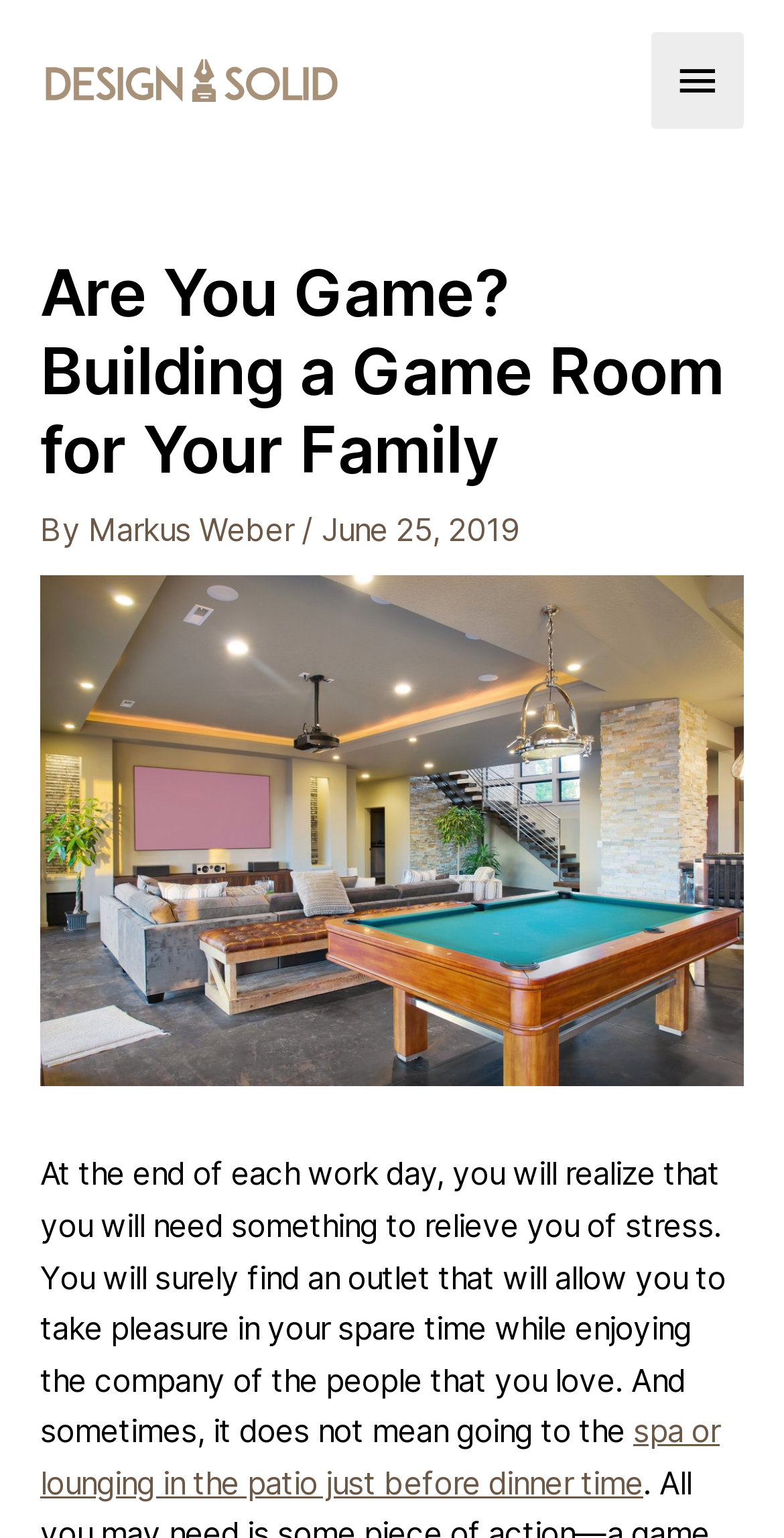Produce a meticulous description of the webpage.

The webpage is about building a game room, specifically targeting families. At the top left corner, there is a logo of "designsolid.com" which is a clickable link. Next to it, on the top right corner, there is a main menu button that can be expanded. 

Below the logo, there is a header section that spans the entire width of the page. It contains a heading that reads "Are You Game? Building a Game Room for Your Family" in a prominent font size. Underneath the heading, there is a byline that mentions the author, Markus Weber, along with the date of publication, June 25, 2019.

Below the byline, there is a large image that takes up most of the width of the page, depicting an entertainment center and rec room in a luxury home. This image serves as a visual representation of the topic being discussed.

The main content of the webpage starts below the image, with a block of text that discusses the importance of having a stress-relieving outlet in one's spare time. The text is followed by a link that suggests alternative relaxation ideas, such as visiting a spa or lounging in the patio before dinner time.